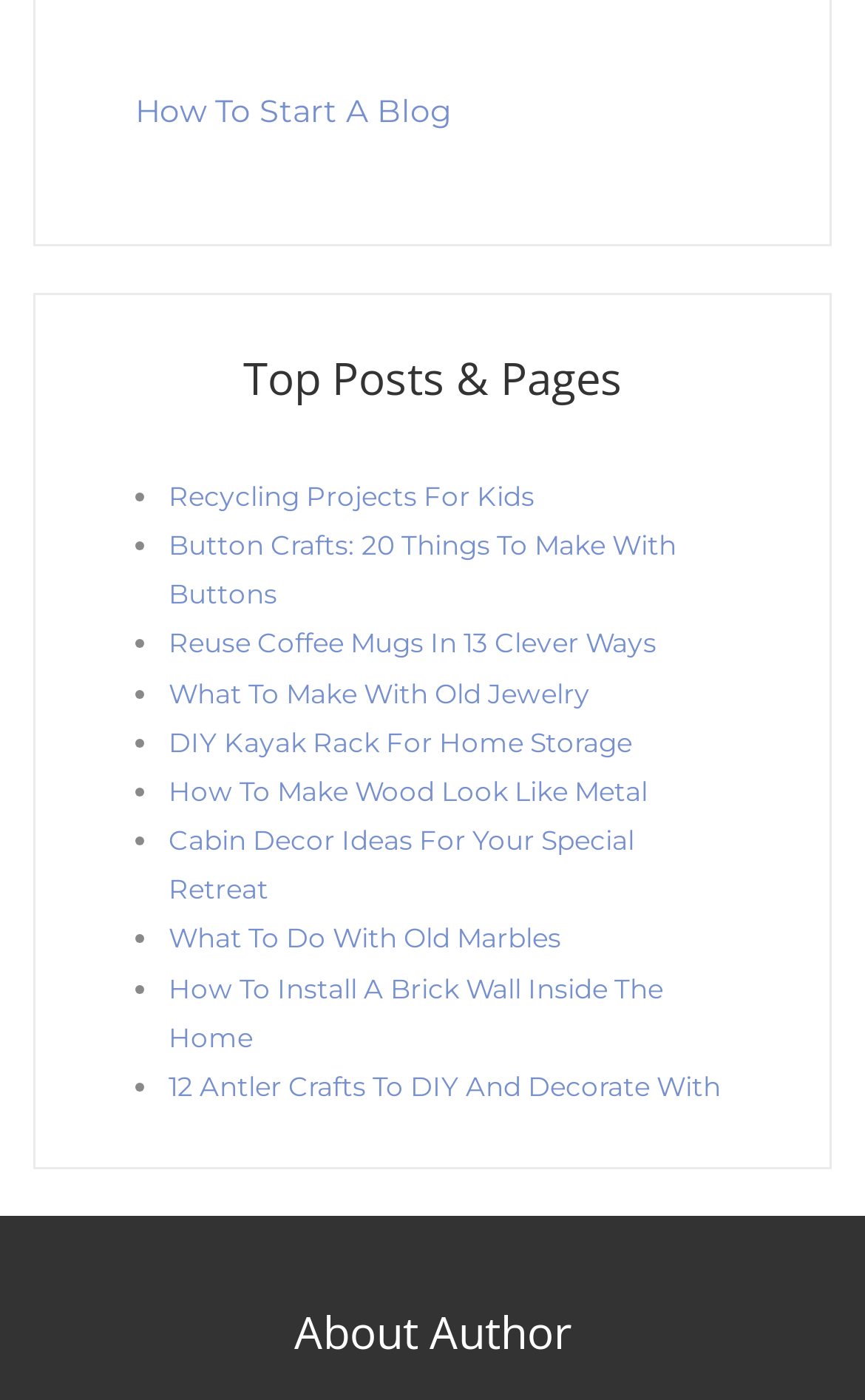Determine the bounding box coordinates for the HTML element described here: "How To Start A Blog".

[0.156, 0.065, 0.523, 0.093]